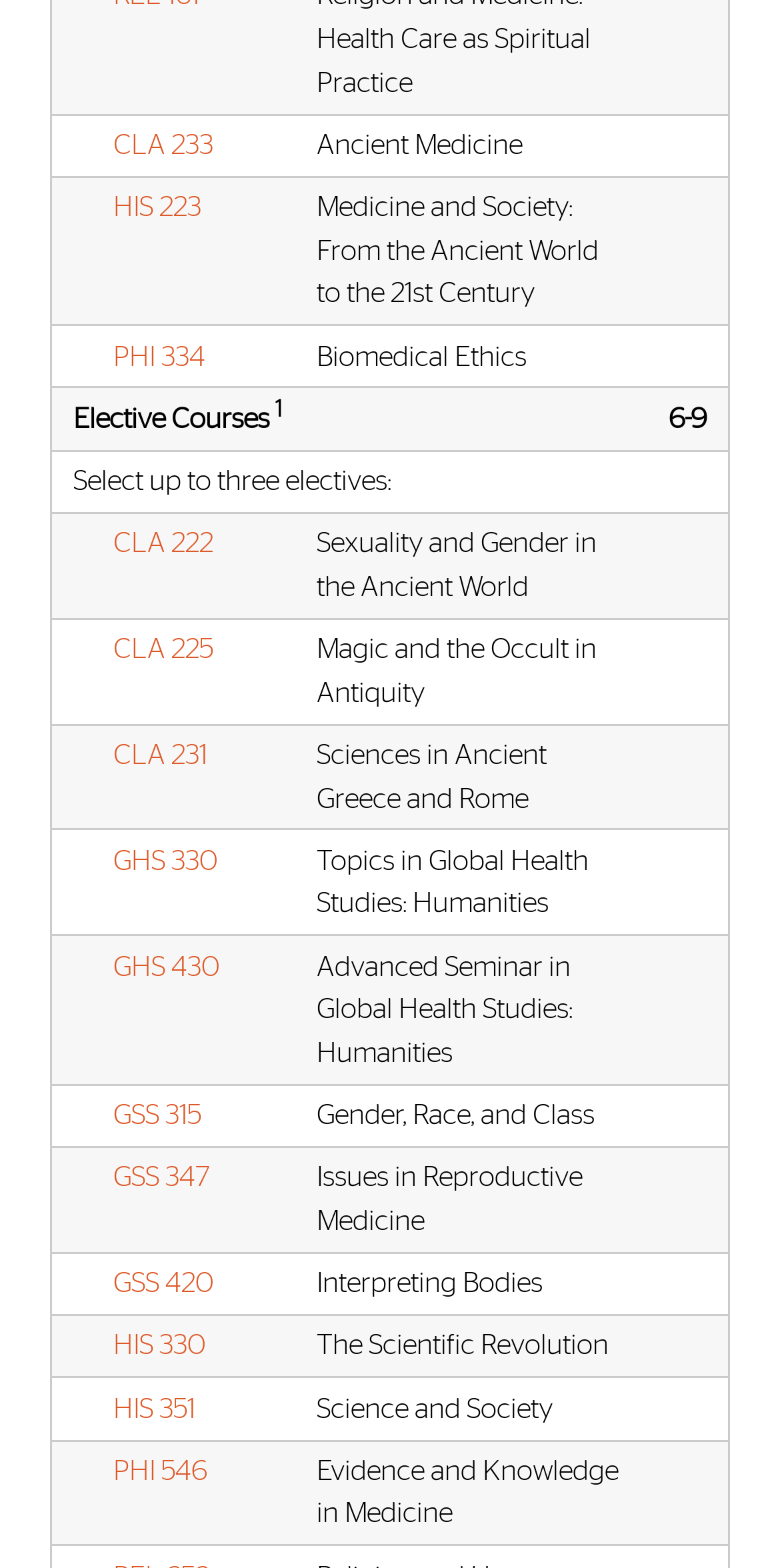What is the topic of the course 'GHS0330'?
Please answer using one word or phrase, based on the screenshot.

Topics in Global Health Studies: Humanities